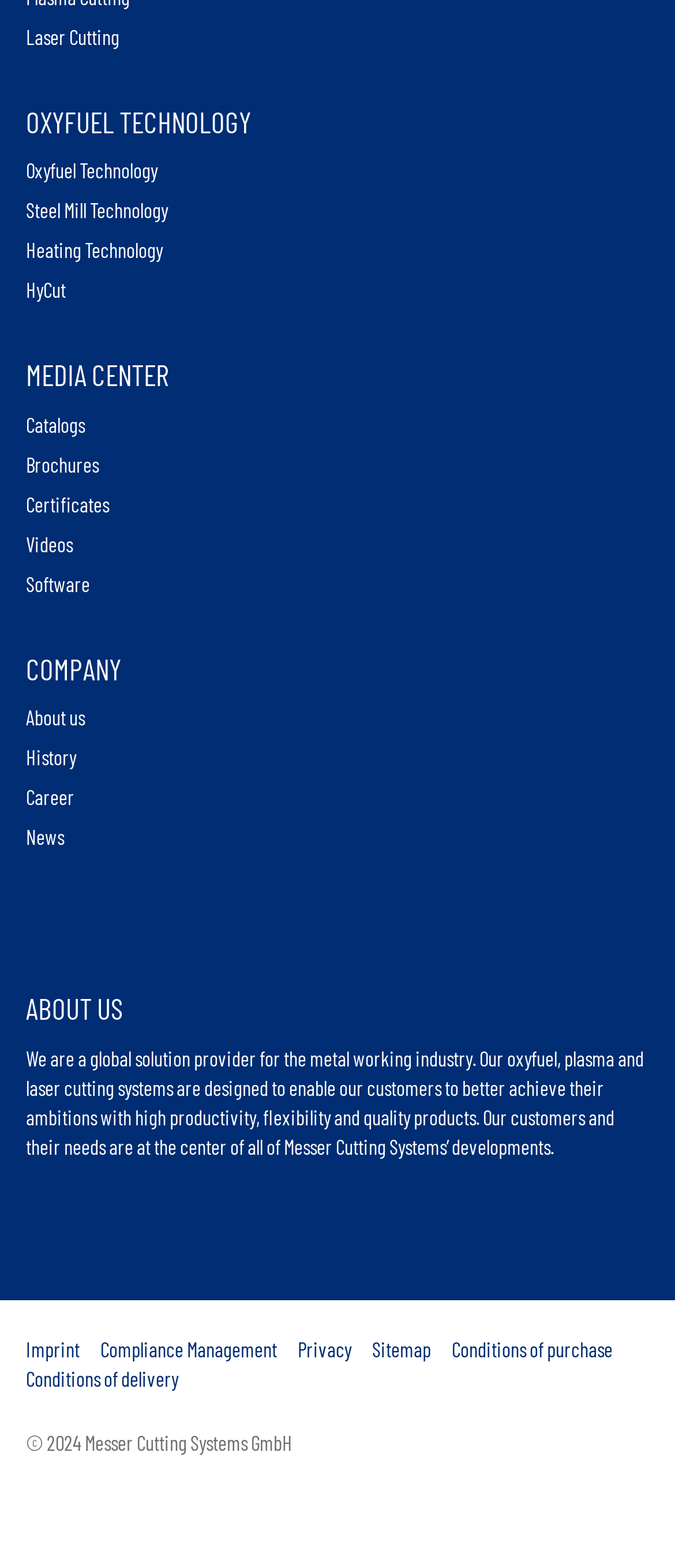Please determine the bounding box coordinates for the element that should be clicked to follow these instructions: "Check the Imprint".

[0.038, 0.851, 0.118, 0.87]